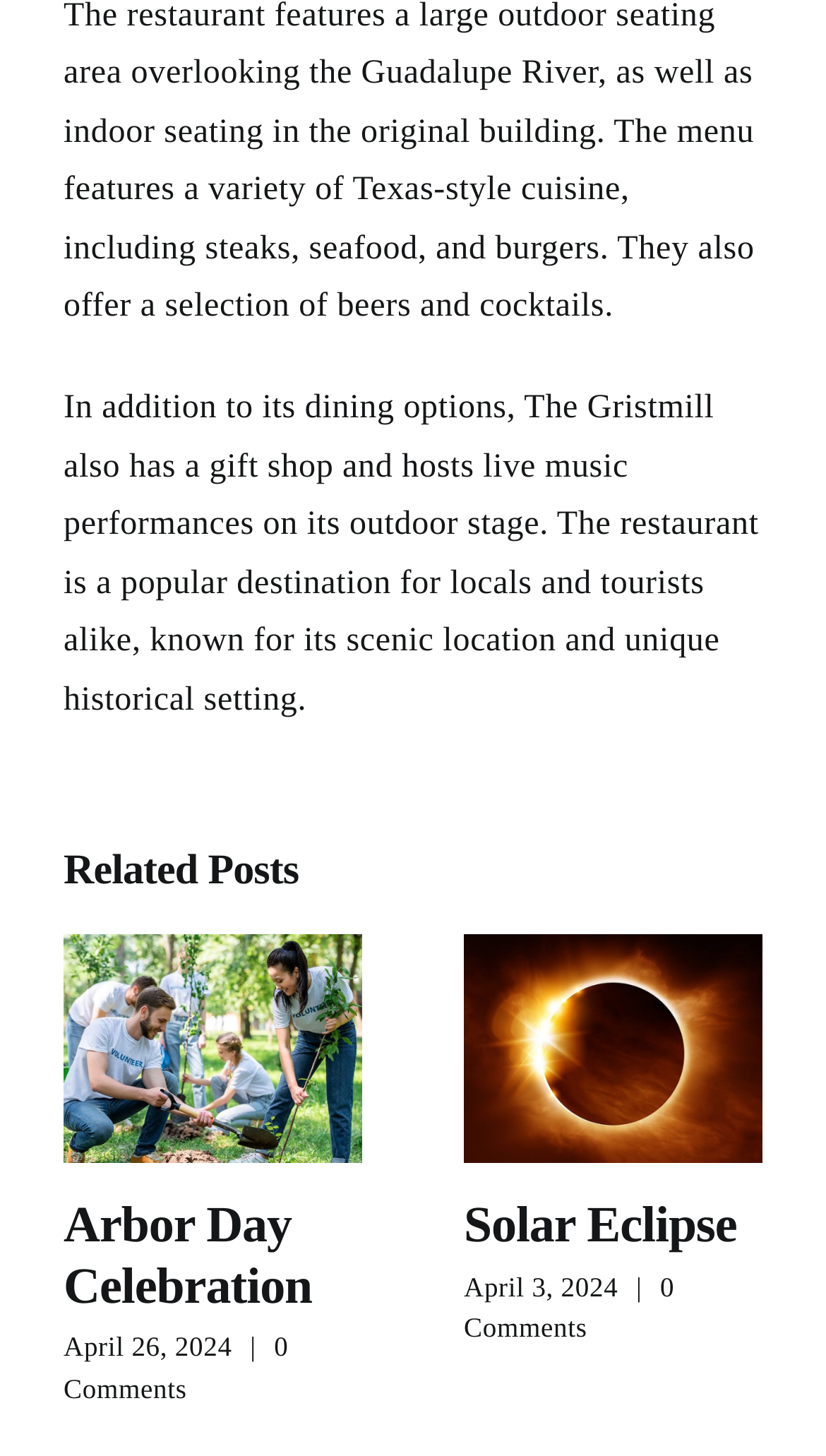Carefully examine the image and provide an in-depth answer to the question: What is the title of the second related post?

I looked at the second group under the 'Related Posts' heading and found the title 'Solar Eclipse' associated with the link and image.